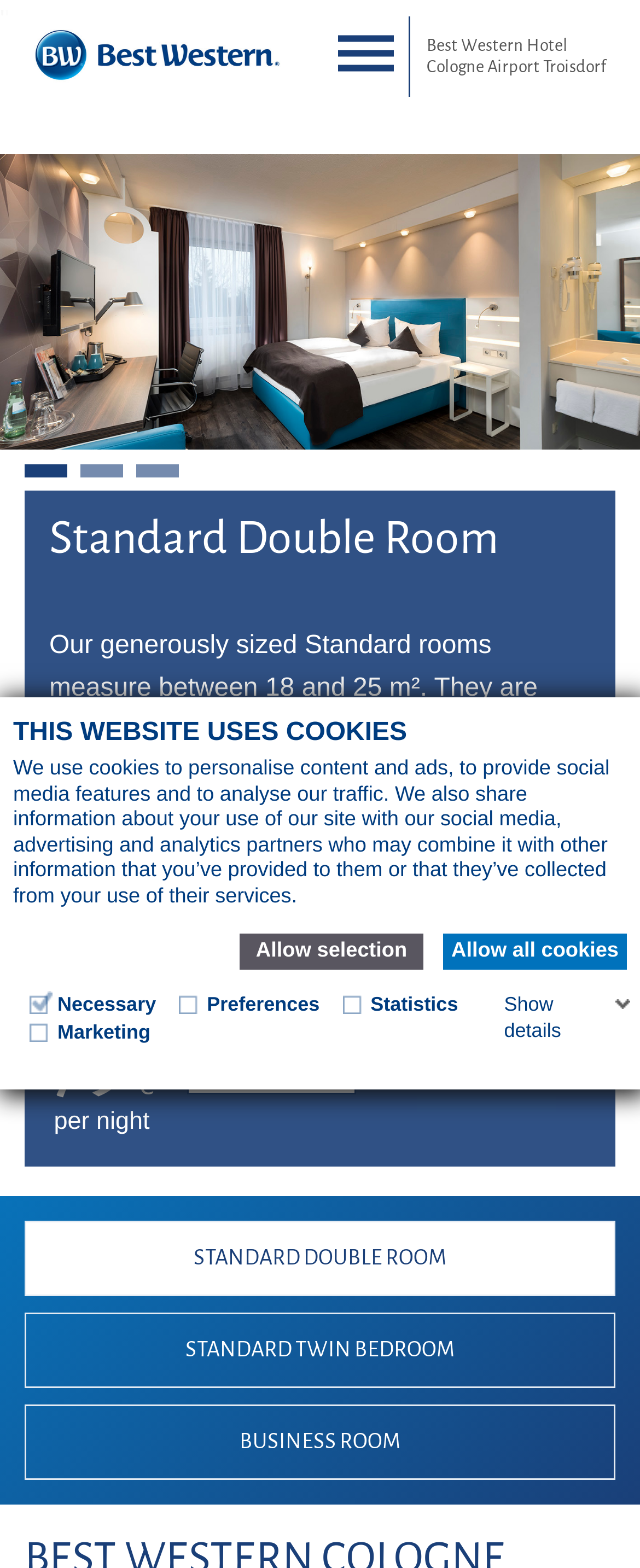Locate the bounding box coordinates of the element to click to perform the following action: 'Click the Best Western Logo'. The coordinates should be given as four float values between 0 and 1, in the form of [left, top, right, bottom].

[0.038, 0.015, 0.444, 0.057]